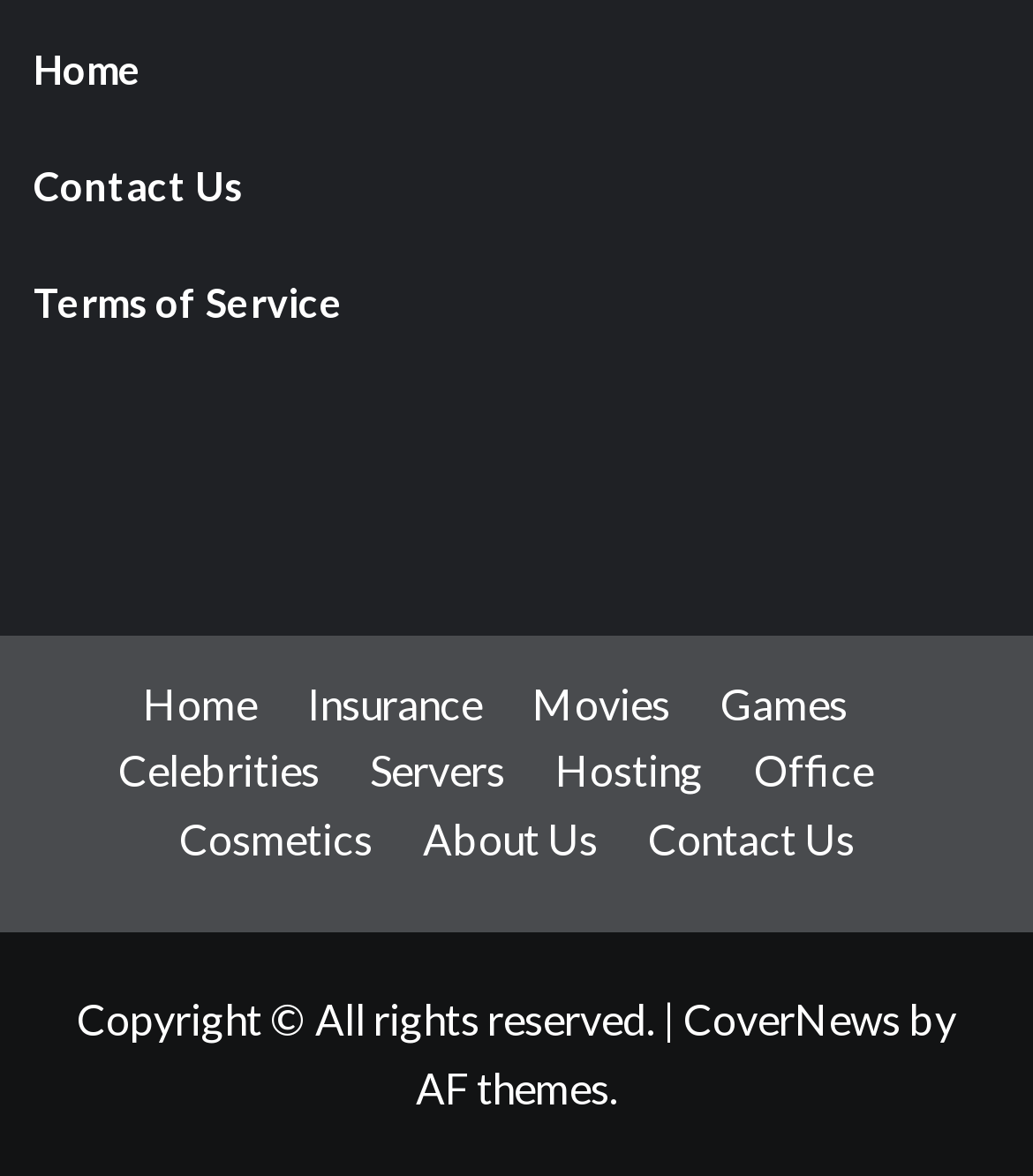Please find the bounding box coordinates of the element that needs to be clicked to perform the following instruction: "visit cover news". The bounding box coordinates should be four float numbers between 0 and 1, represented as [left, top, right, bottom].

[0.662, 0.846, 0.872, 0.888]